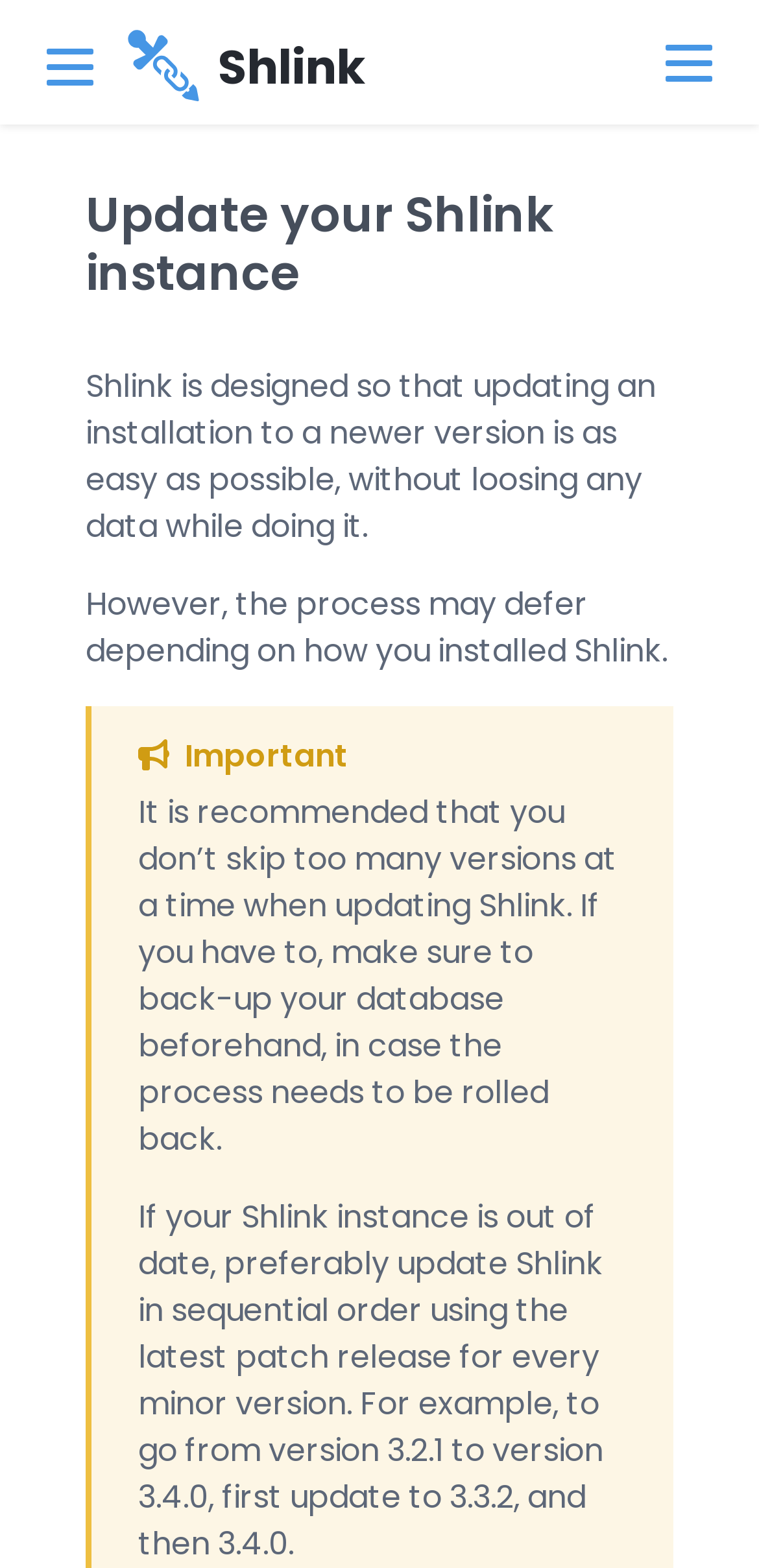From the details in the image, provide a thorough response to the question: What is the tone of the webpage content?

The tone of the webpage content is informative, as it provides detailed instructions and recommendations on how to update Shlink, indicating a neutral and helpful tone.